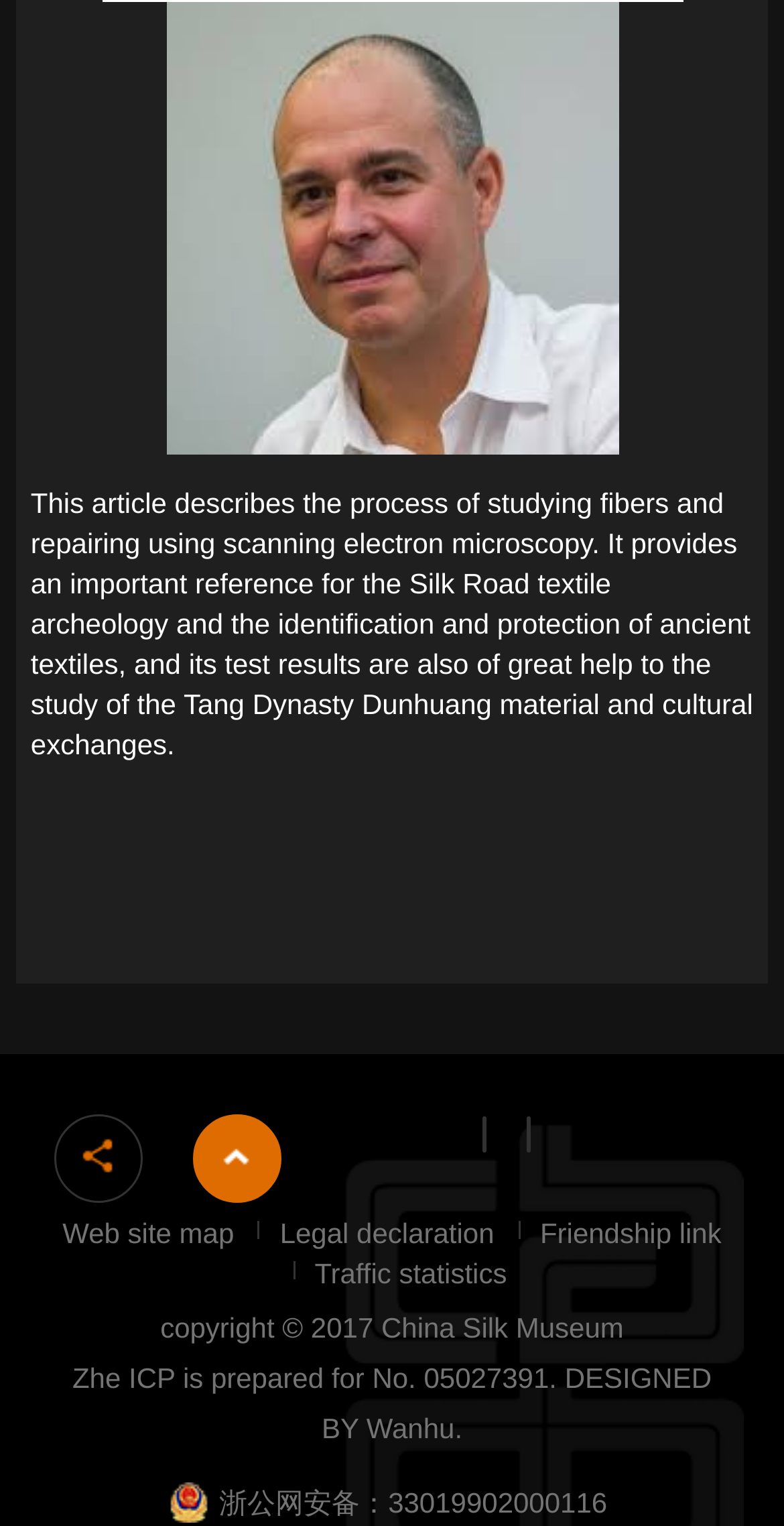Find the bounding box coordinates for the area you need to click to carry out the instruction: "Visit the friendship link". The coordinates should be four float numbers between 0 and 1, indicated as [left, top, right, bottom].

[0.689, 0.797, 0.92, 0.818]